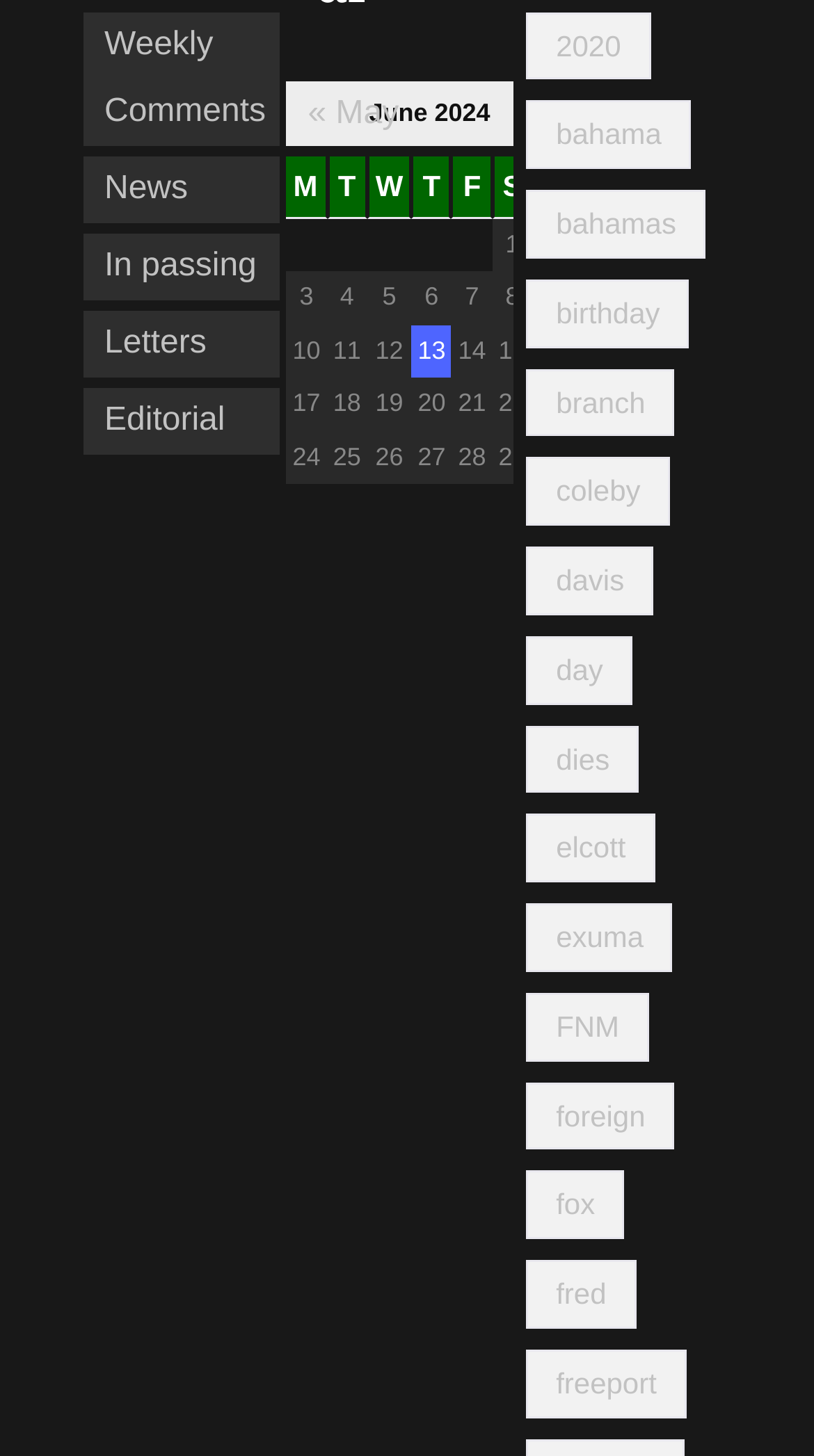Locate the bounding box coordinates of the area that needs to be clicked to fulfill the following instruction: "View 'bahamas' items". The coordinates should be in the format of four float numbers between 0 and 1, namely [left, top, right, bottom].

[0.647, 0.131, 0.867, 0.177]